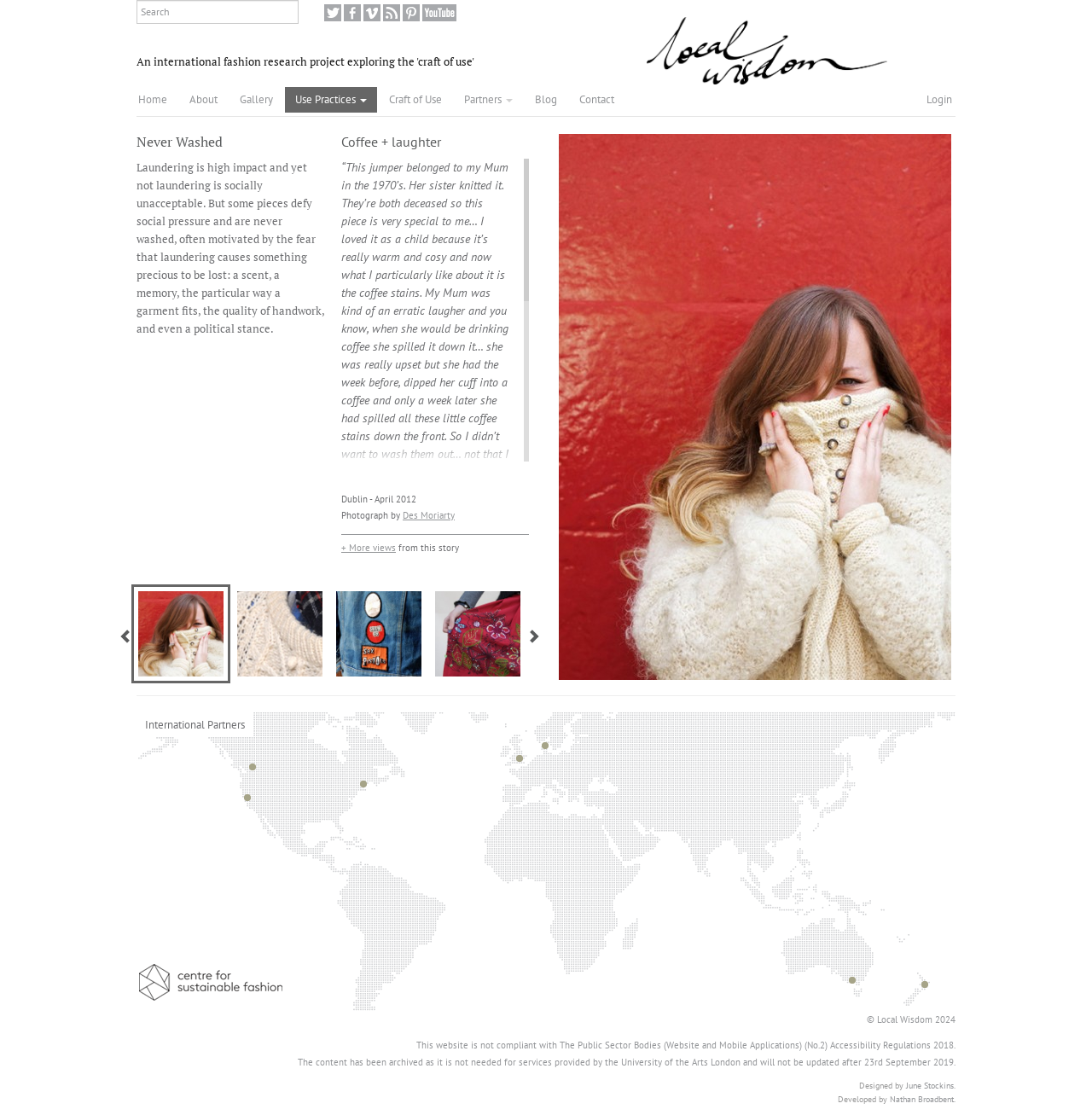What is the copyright year mentioned at the bottom of the webpage?
Please provide a single word or phrase as your answer based on the image.

2024